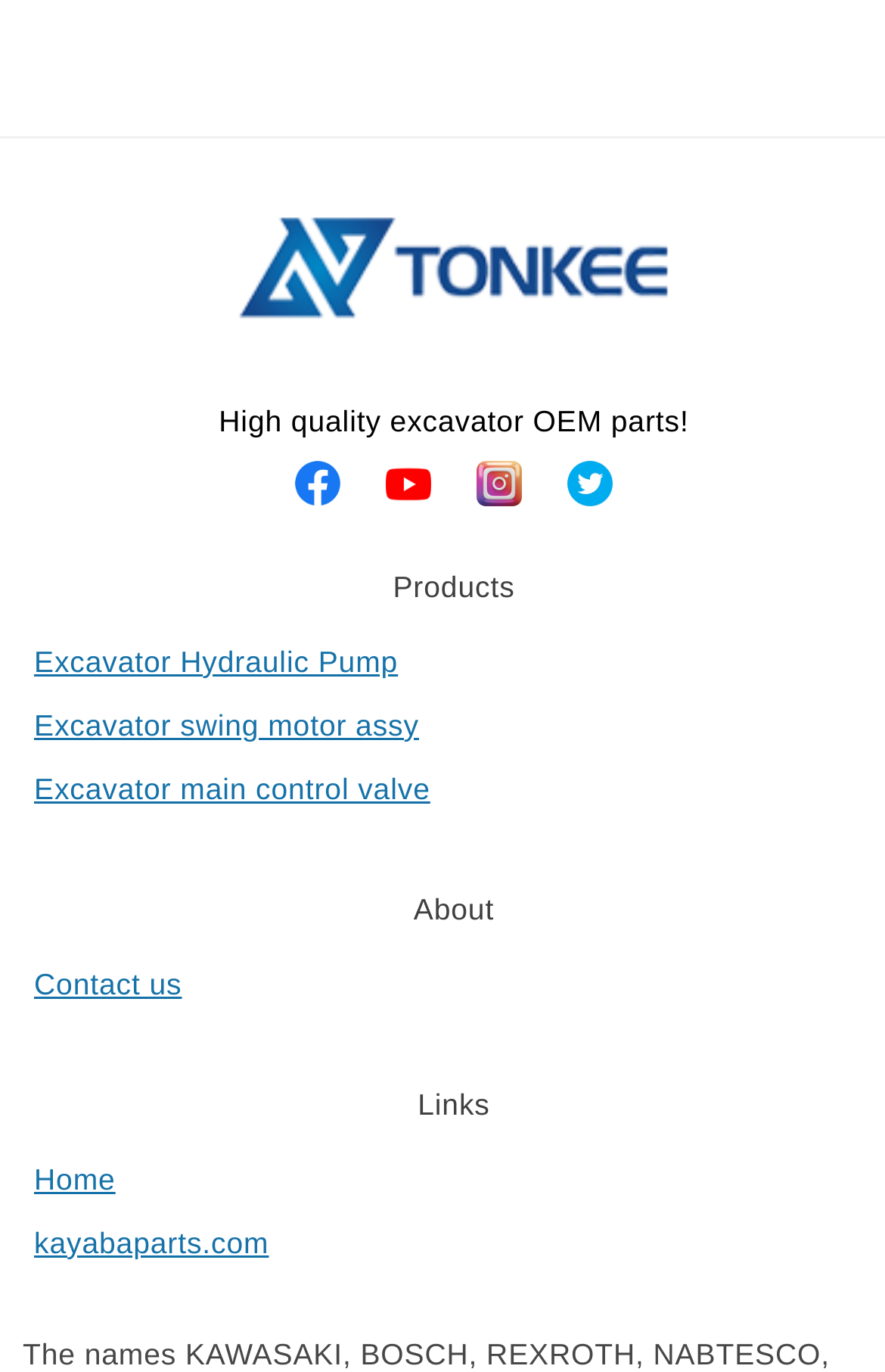Specify the bounding box coordinates for the region that must be clicked to perform the given instruction: "Contact us".

[0.038, 0.705, 0.206, 0.729]